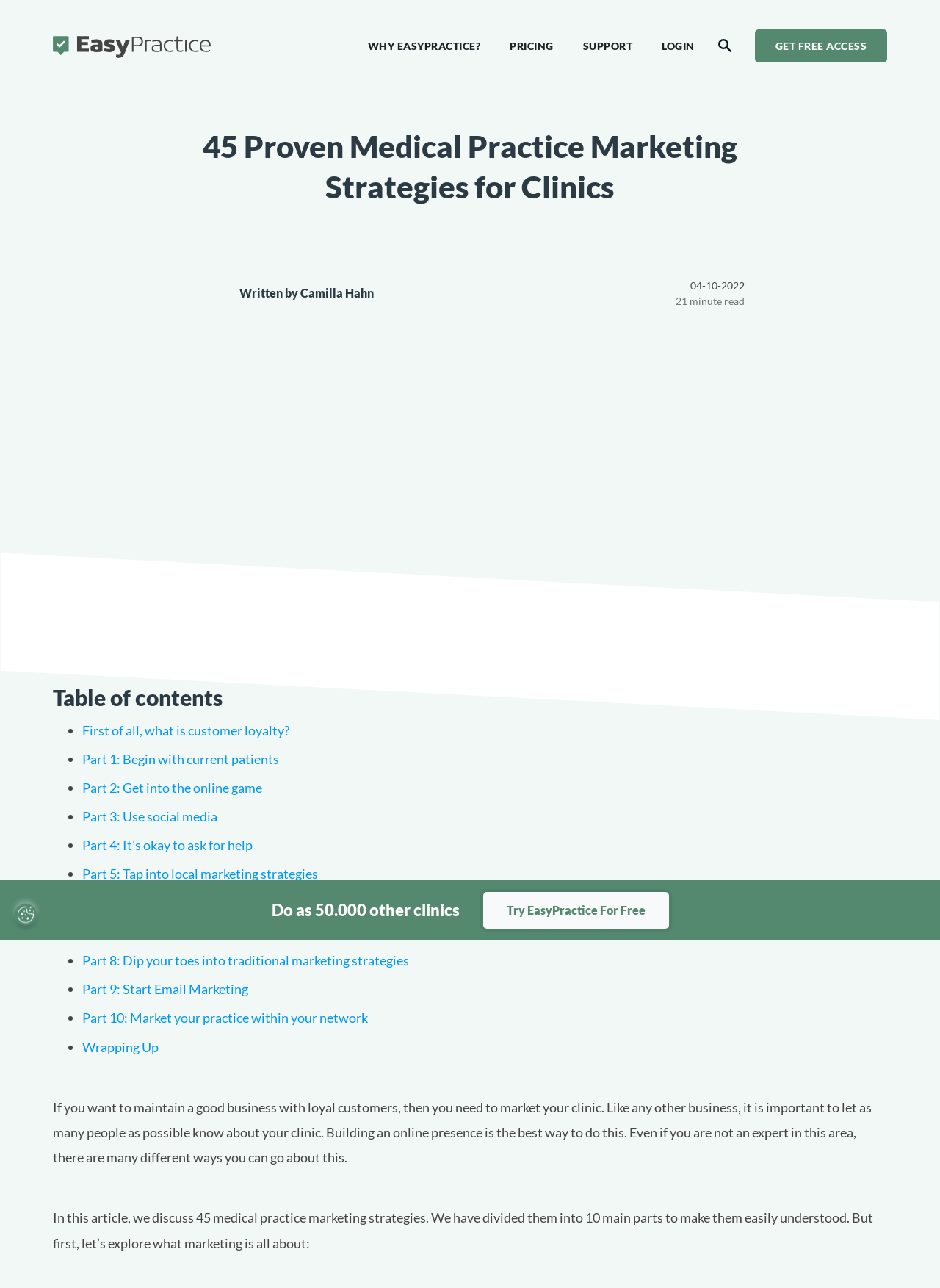Answer briefly with one word or phrase:
What is the recommended way to build an online presence for a clinic?

Building an online presence